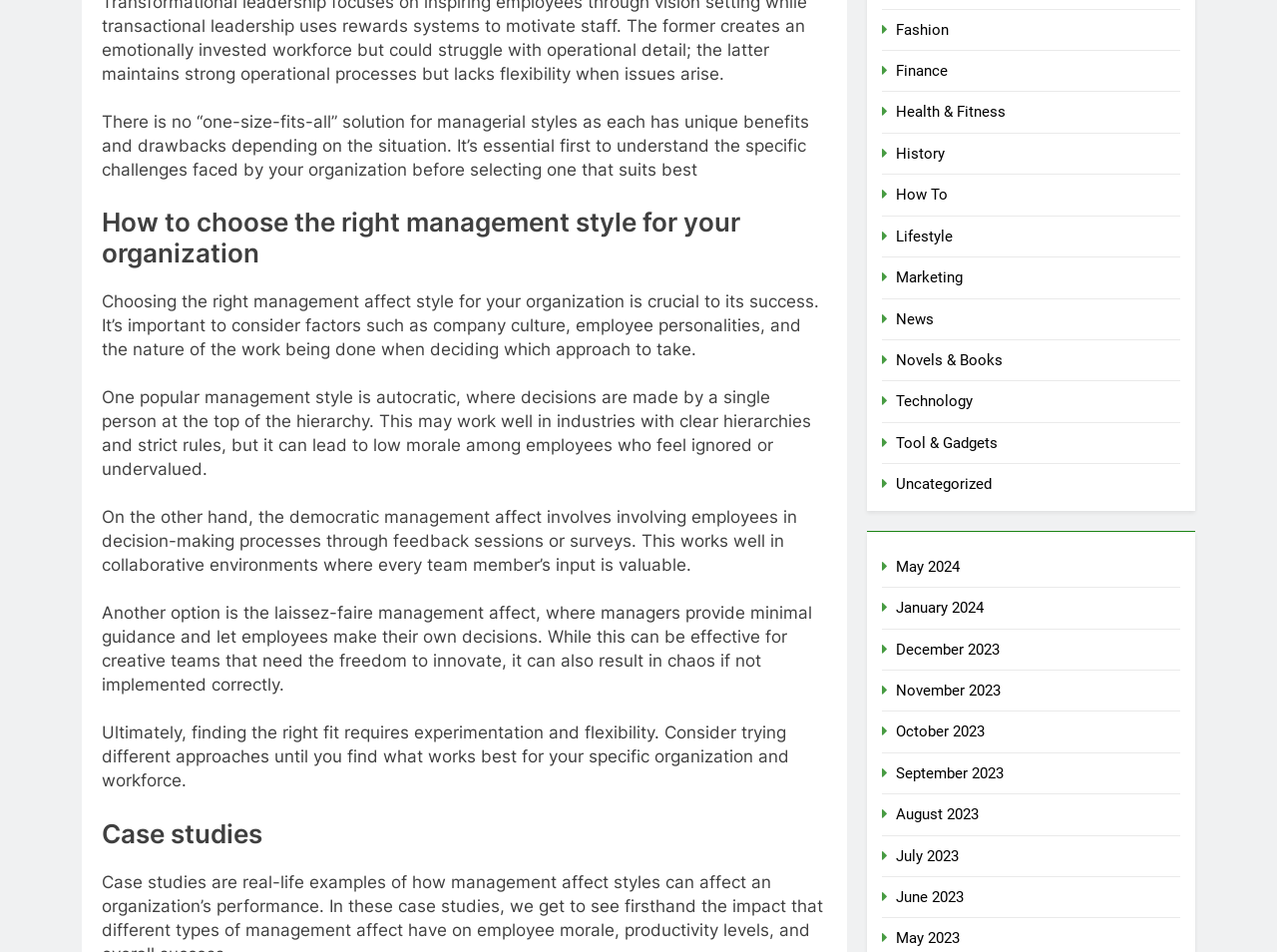Determine the bounding box coordinates of the clickable region to follow the instruction: "Click on the 'Fashion' link".

[0.702, 0.022, 0.743, 0.04]